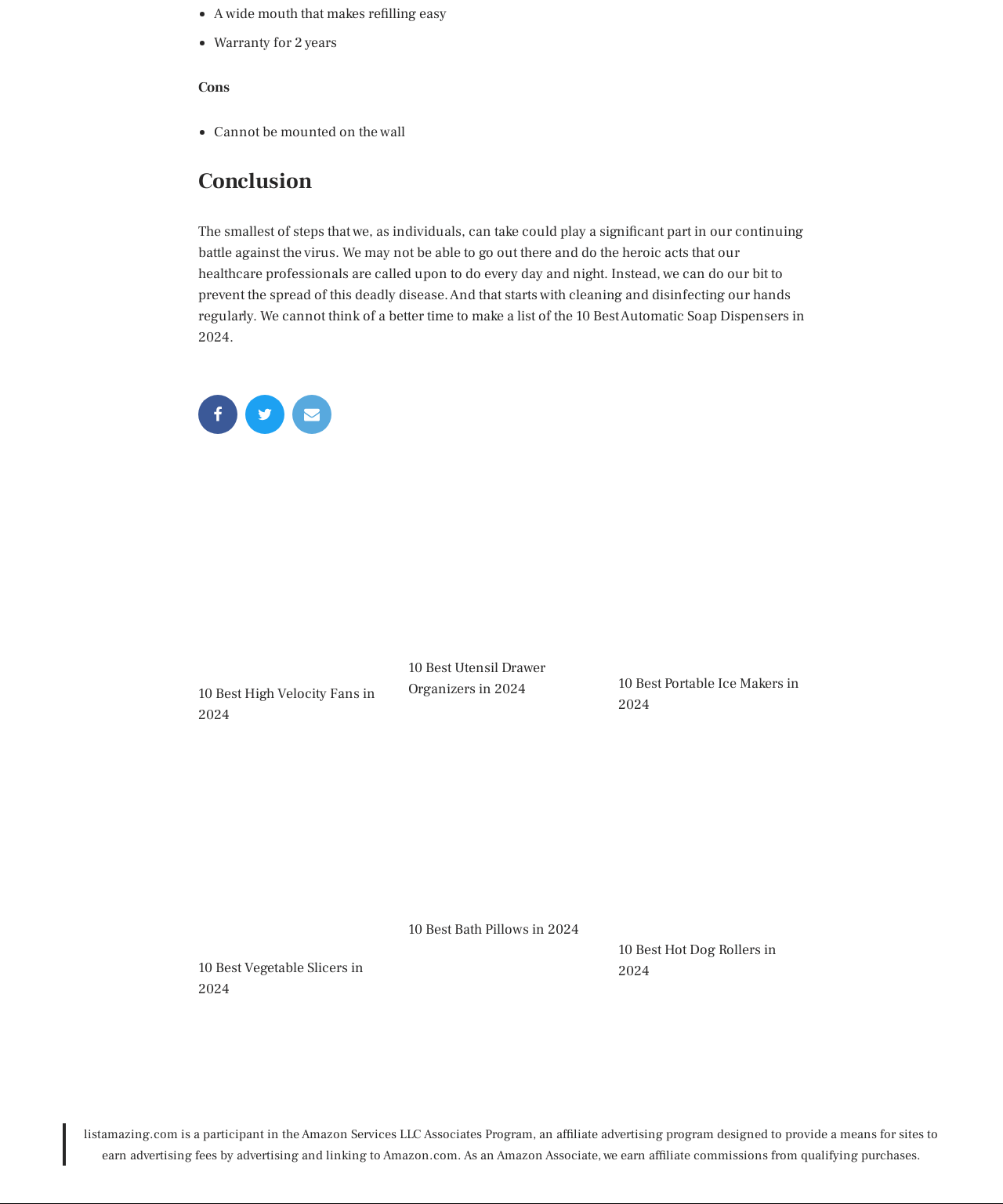Provide the bounding box coordinates of the HTML element described by the text: "alt="Spiralizer"". The coordinates should be in the format [left, top, right, bottom] with values between 0 and 1.

[0.197, 0.779, 0.383, 0.794]